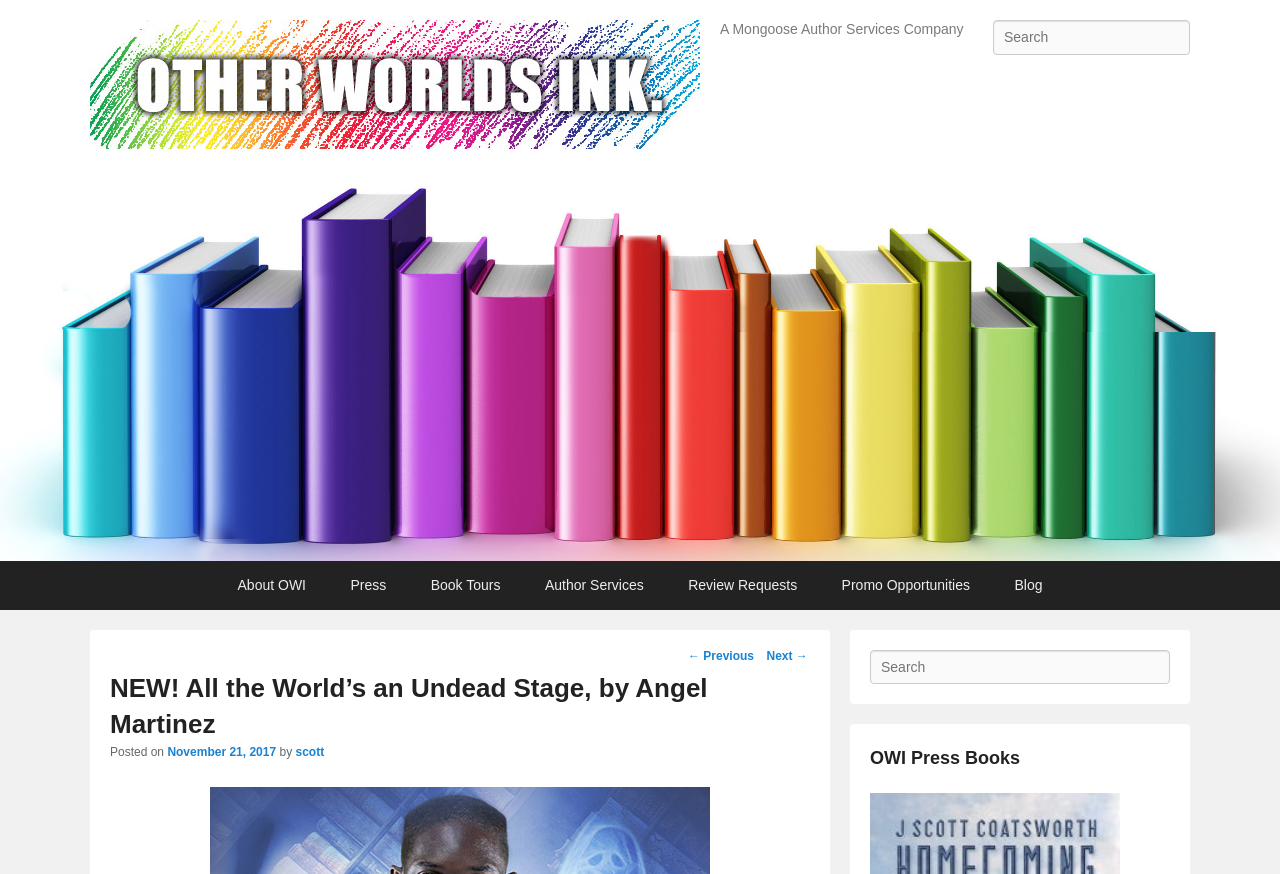Using the description "About OWI", locate and provide the bounding box of the UI element.

[0.17, 0.641, 0.255, 0.698]